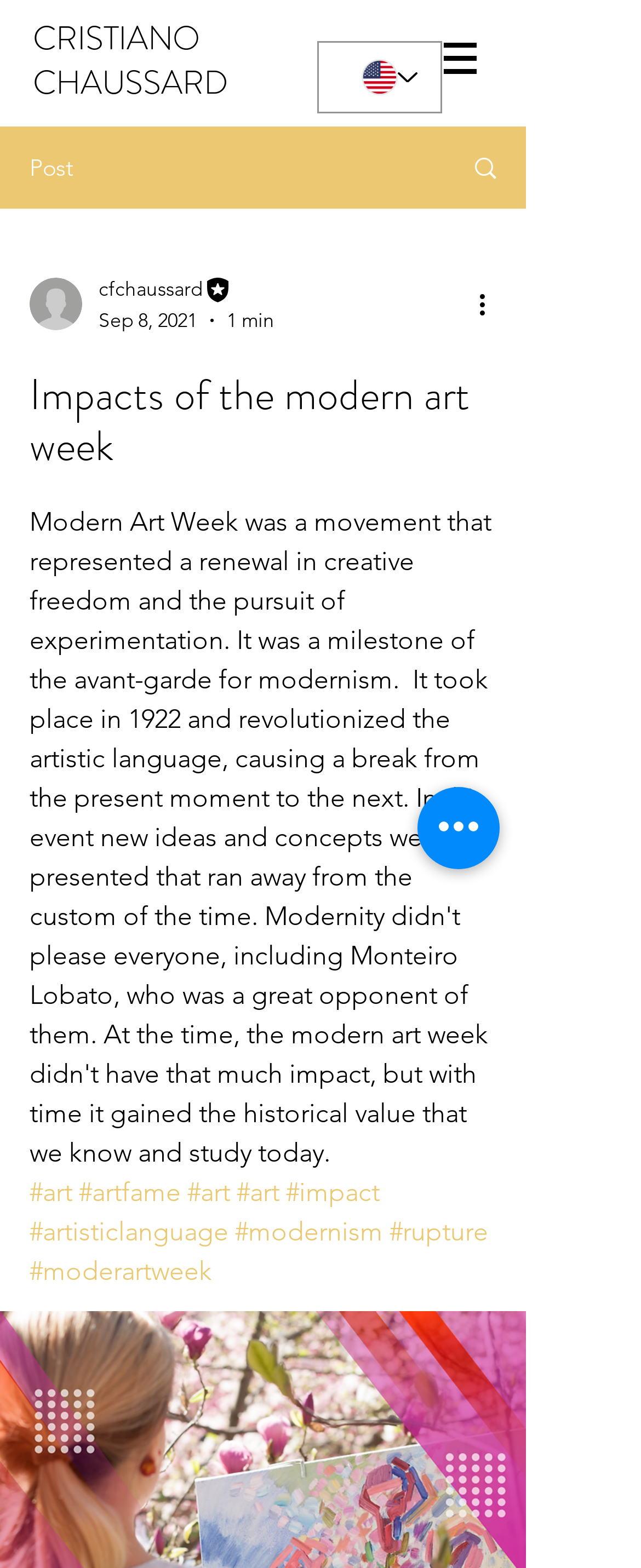Please specify the bounding box coordinates of the area that should be clicked to accomplish the following instruction: "Select a language". The coordinates should consist of four float numbers between 0 and 1, i.e., [left, top, right, bottom].

[0.495, 0.026, 0.69, 0.072]